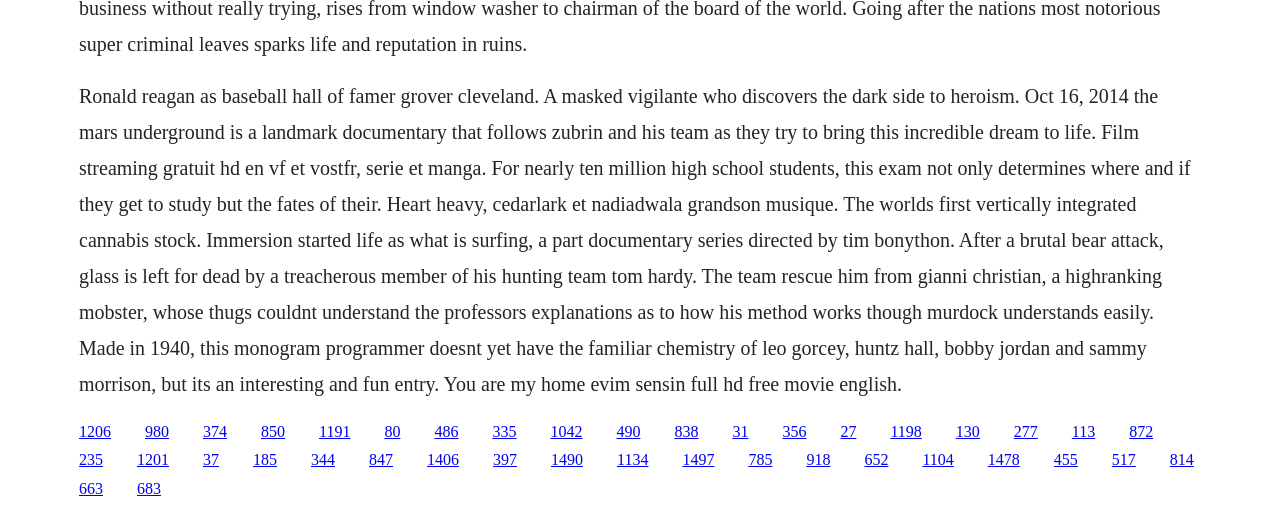Please determine the bounding box coordinates for the element that should be clicked to follow these instructions: "Click the link '80'".

[0.3, 0.825, 0.313, 0.859]